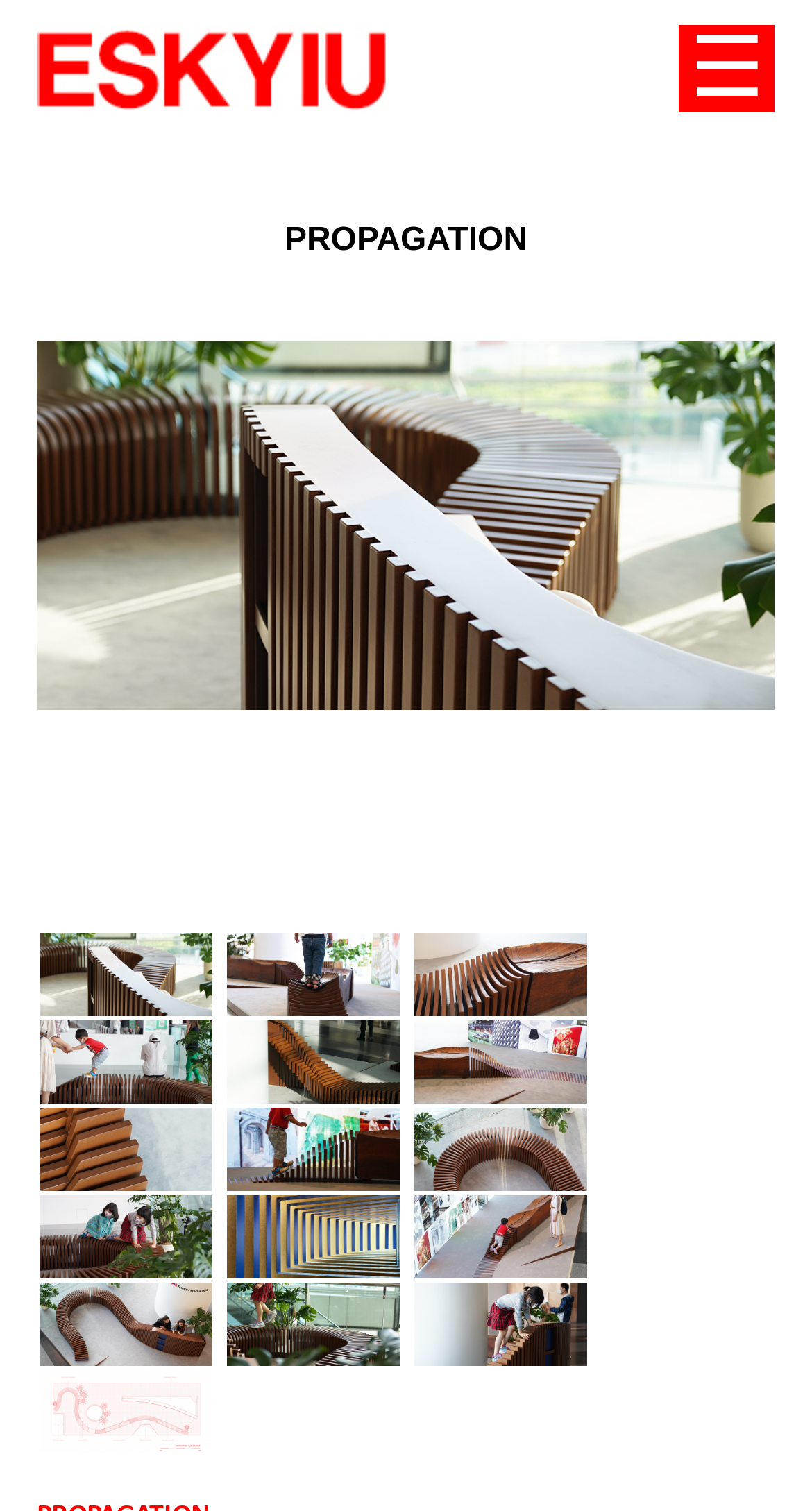What is the purpose of the button on the top-right corner?
Please respond to the question with a detailed and informative answer.

The button on the top-right corner has a symbol '☰', which is commonly used to represent a menu or a list of options. Therefore, it is likely that this button is used to open a menu or a list of options on the webpage.